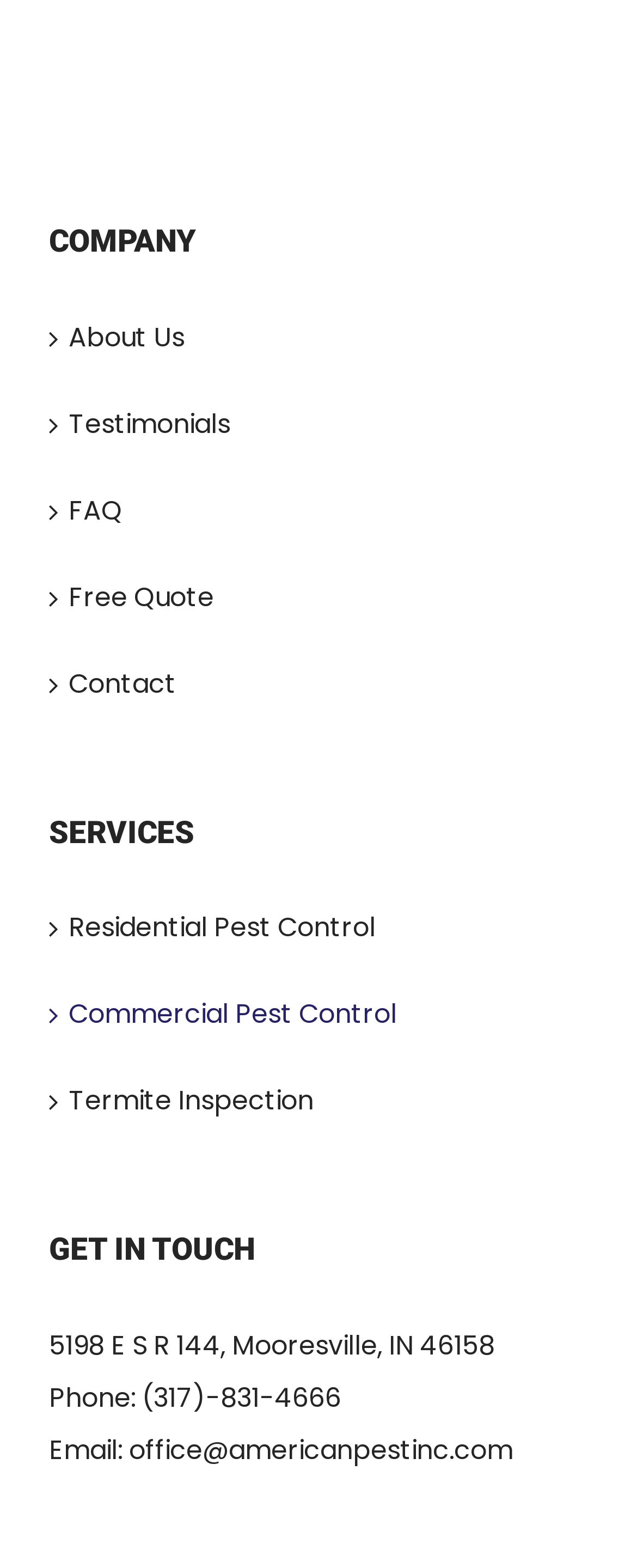Locate the bounding box coordinates of the clickable area to execute the instruction: "Call (317)-831-4666". Provide the coordinates as four float numbers between 0 and 1, represented as [left, top, right, bottom].

[0.223, 0.879, 0.536, 0.903]